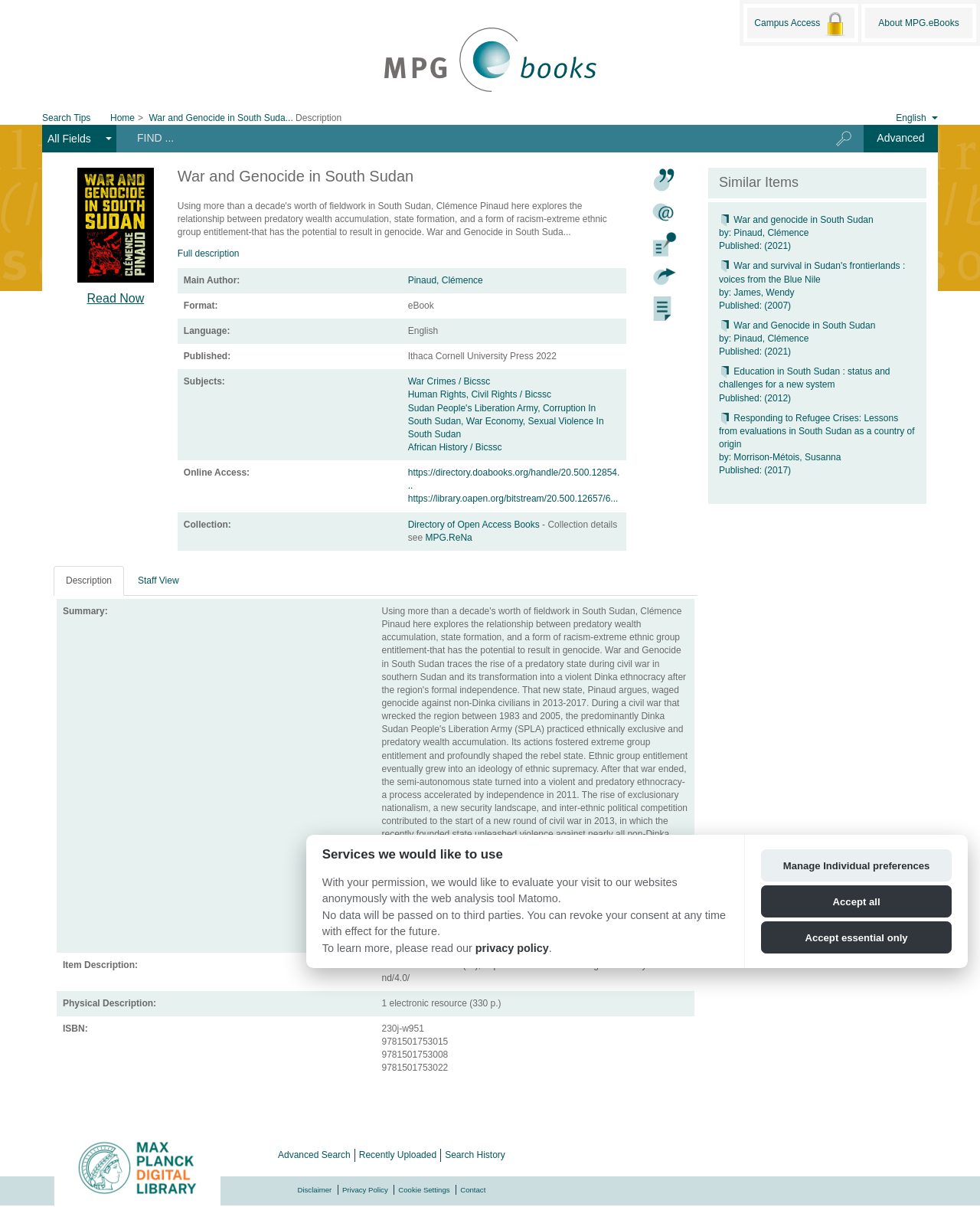Provide the bounding box coordinates for the specified HTML element described in this description: "title="View Book List"". The coordinates should be four float numbers ranging from 0 to 1, in the format [left, top, right, bottom].

[0.664, 0.246, 0.692, 0.266]